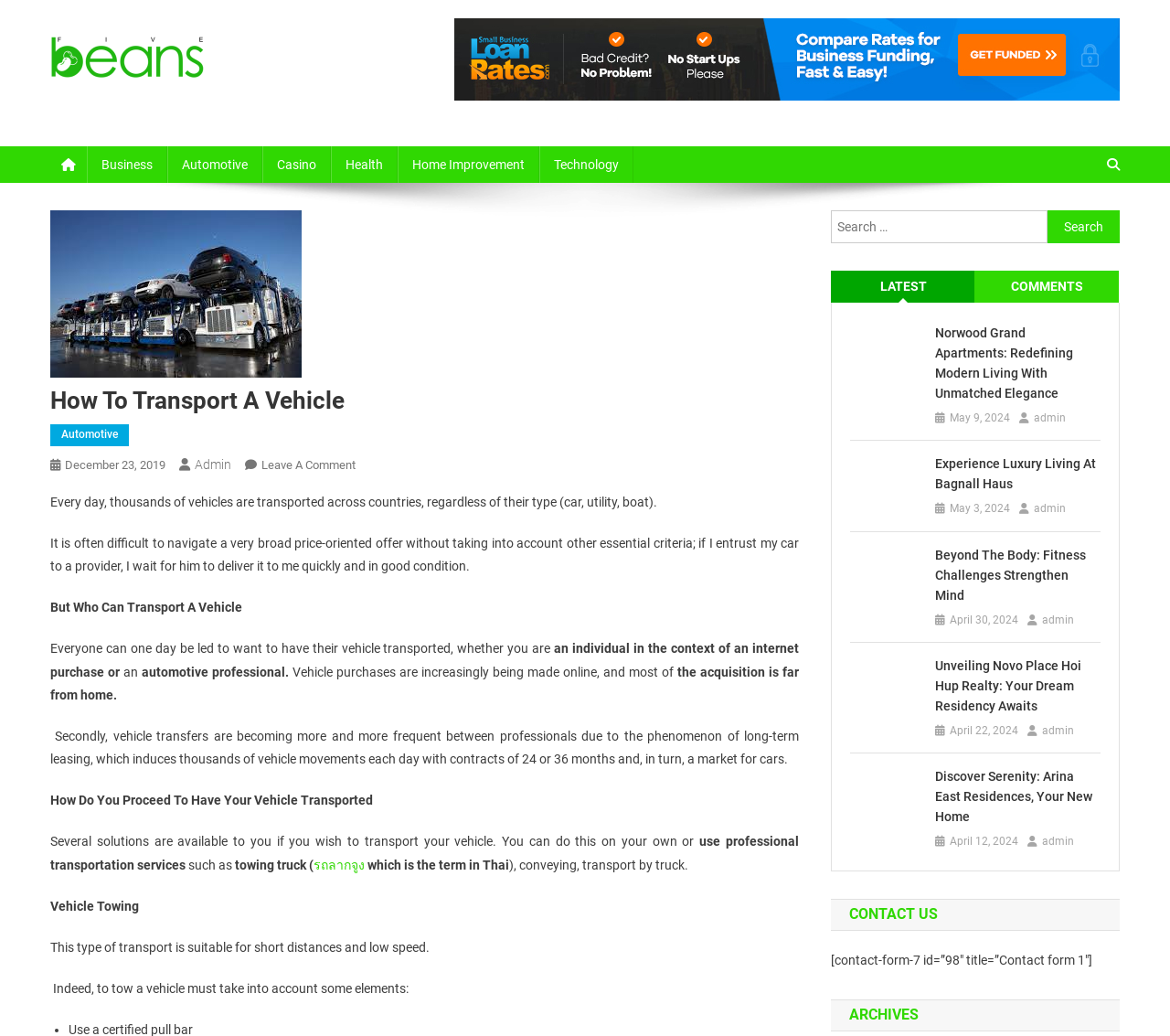Find and generate the main title of the webpage.

How To Transport A Vehicle